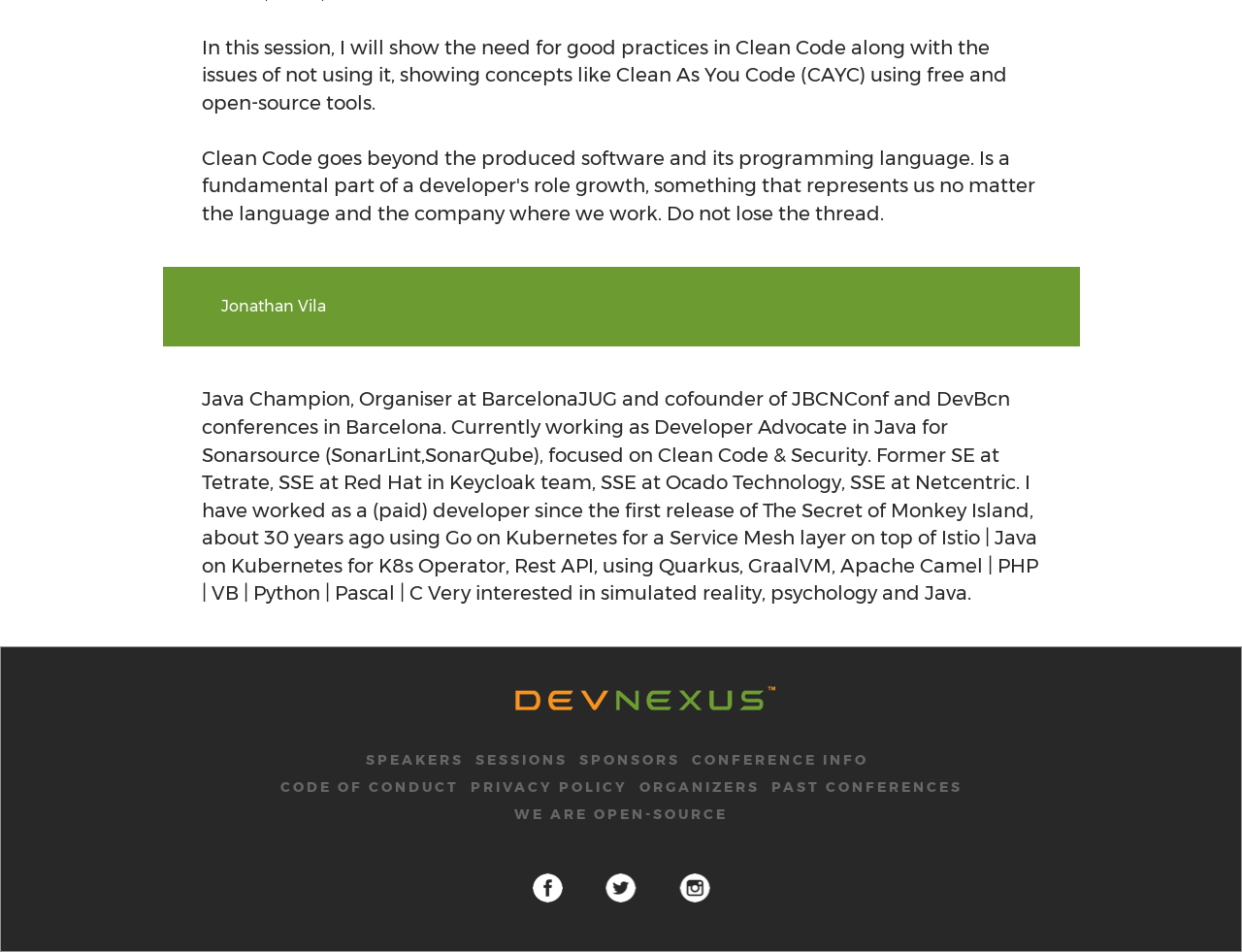Identify the bounding box of the UI element that matches this description: "November 2019".

None